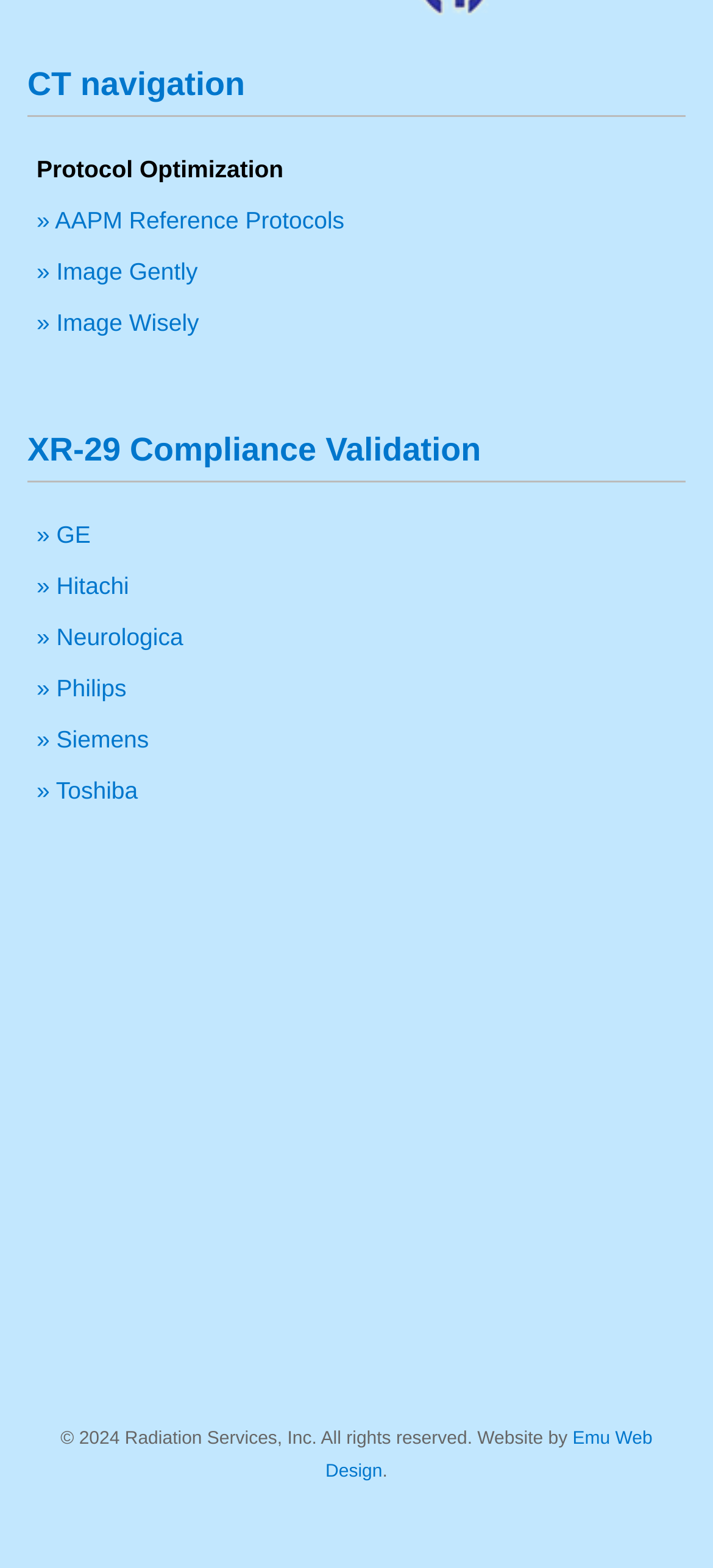Locate the bounding box coordinates of the clickable region necessary to complete the following instruction: "Check out Philips". Provide the coordinates in the format of four float numbers between 0 and 1, i.e., [left, top, right, bottom].

[0.051, 0.43, 0.177, 0.447]